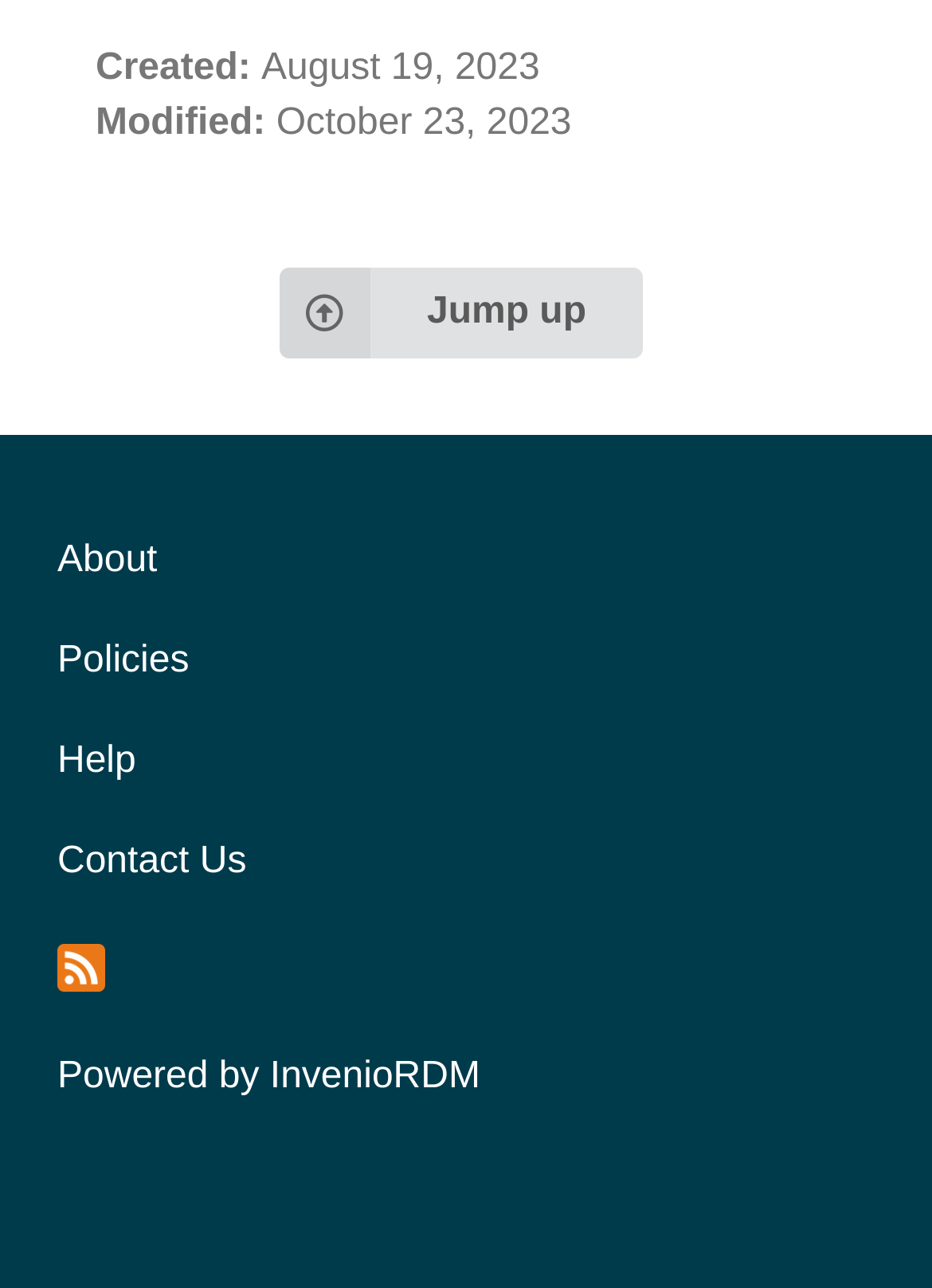Locate the bounding box coordinates of the clickable element to fulfill the following instruction: "Get help". Provide the coordinates as four float numbers between 0 and 1 in the format [left, top, right, bottom].

[0.023, 0.553, 0.977, 0.63]